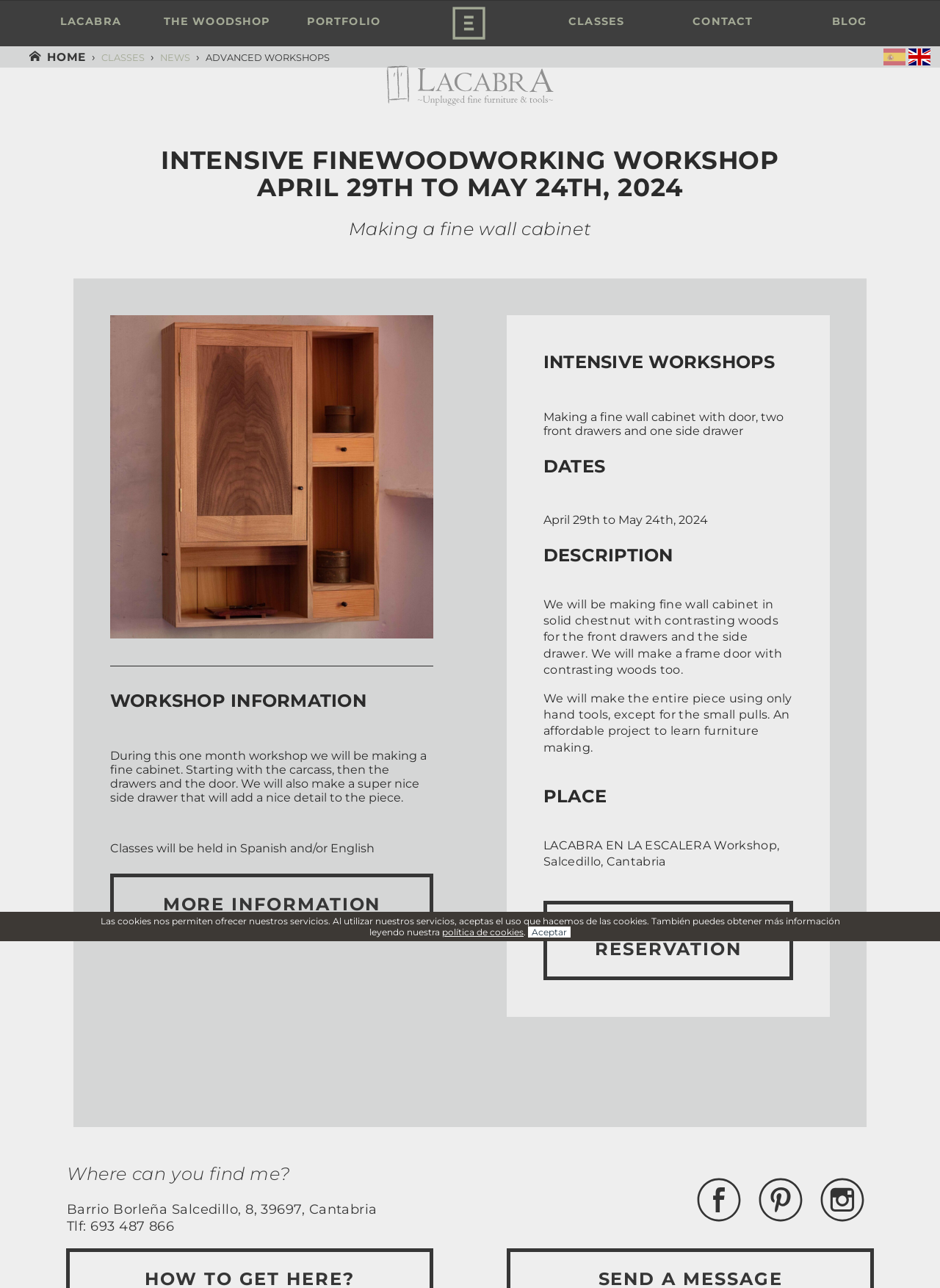Identify the bounding box coordinates of the element to click to follow this instruction: 'Make a reservation for the workshop'. Ensure the coordinates are four float values between 0 and 1, provided as [left, top, right, bottom].

[0.578, 0.699, 0.844, 0.76]